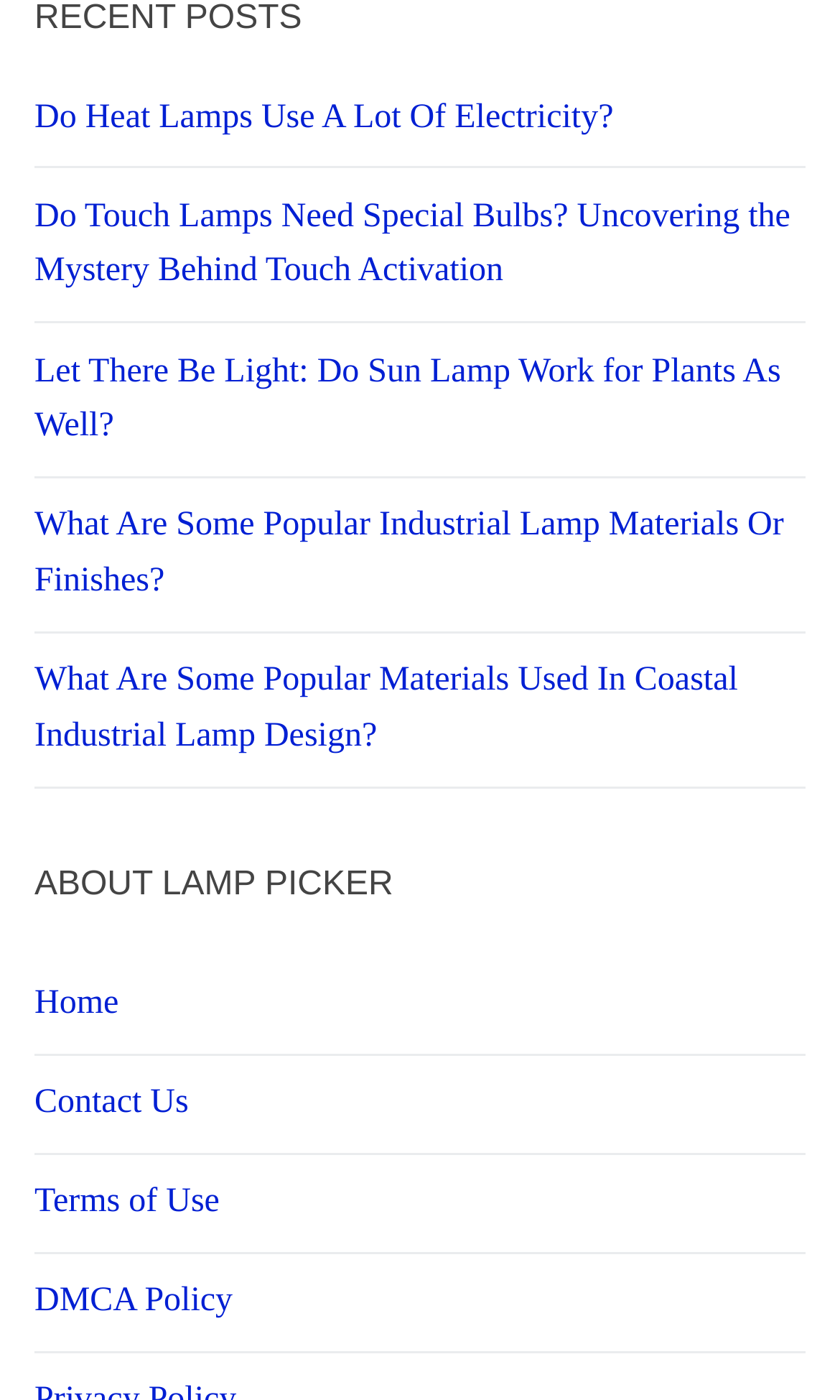Could you highlight the region that needs to be clicked to execute the instruction: "Explore industrial lamp materials"?

[0.041, 0.356, 0.959, 0.452]